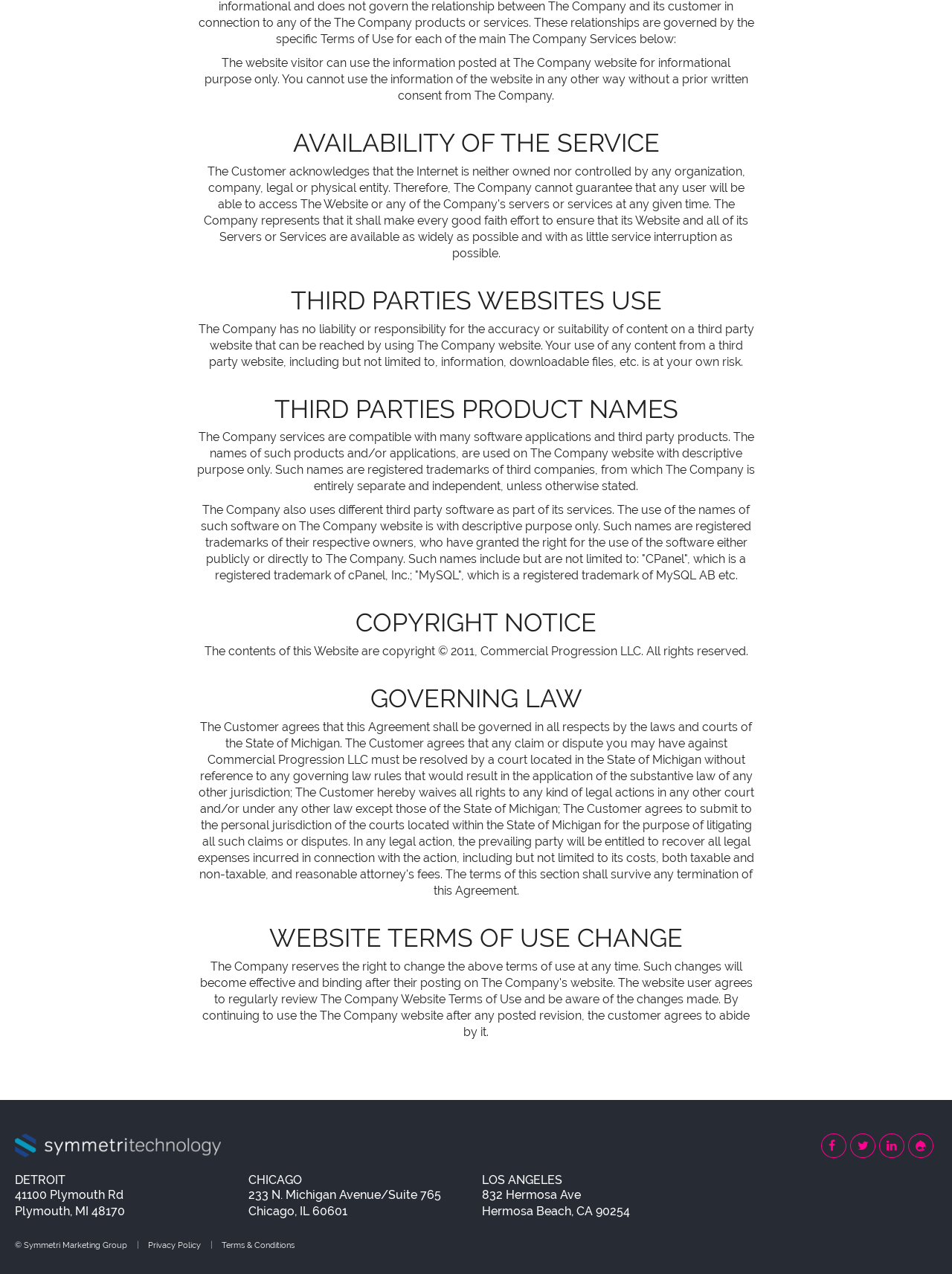Please find the bounding box coordinates (top-left x, top-left y, bottom-right x, bottom-right y) in the screenshot for the UI element described as follows: Twitter

[0.893, 0.89, 0.923, 0.912]